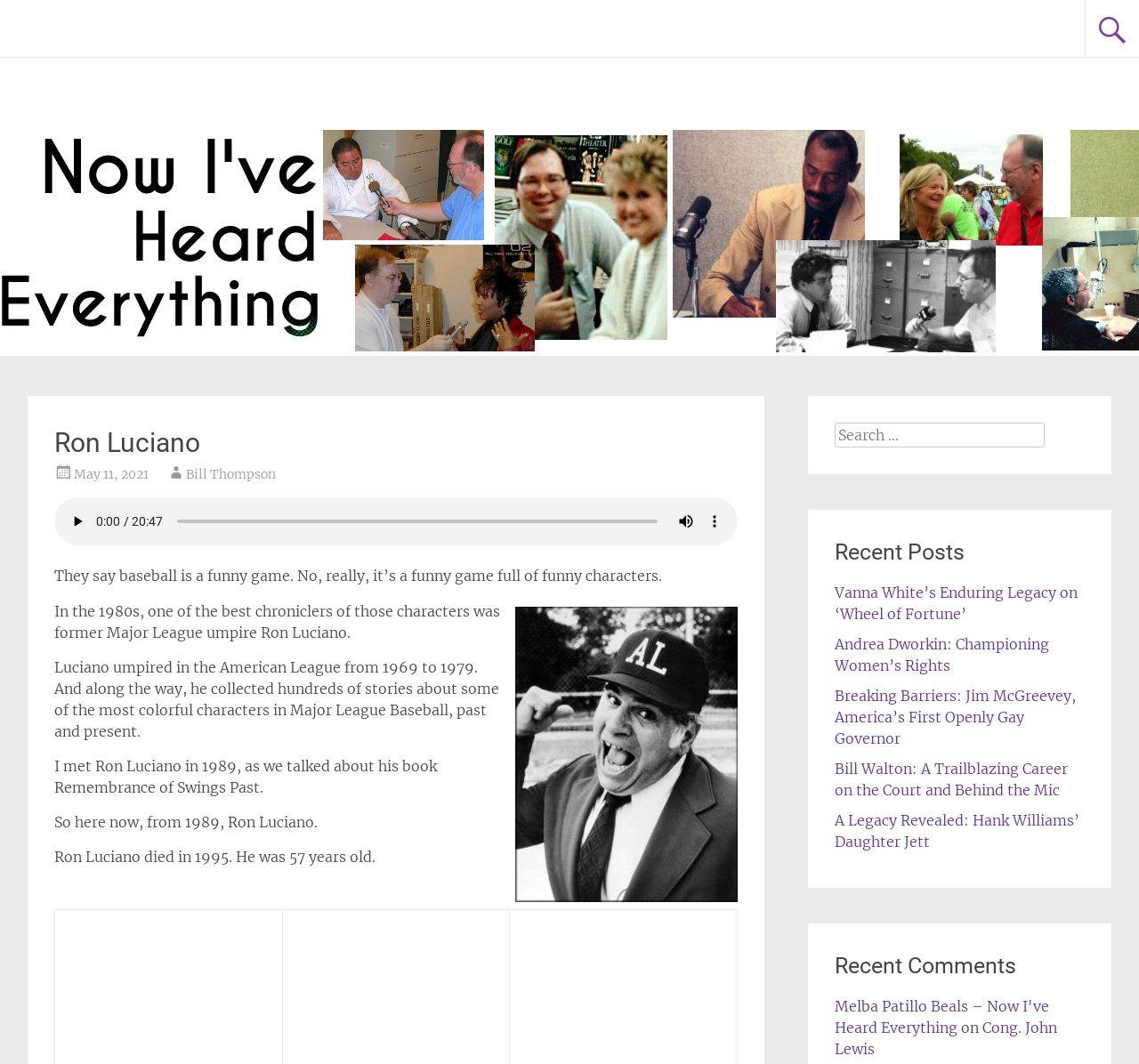Please identify the bounding box coordinates of the element I need to click to follow this instruction: "view the recent comments".

[0.733, 0.893, 0.952, 0.923]